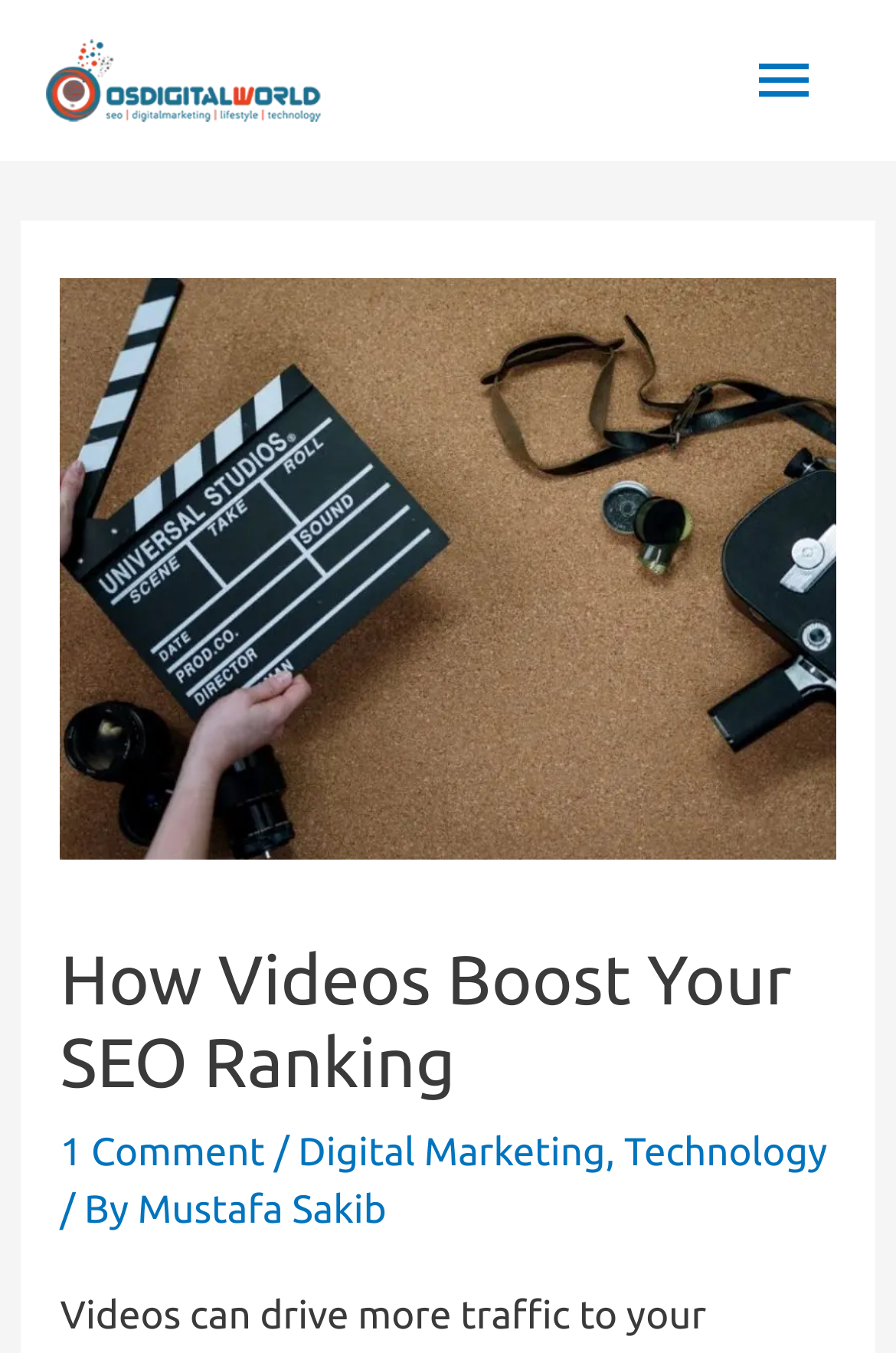Describe all visible elements and their arrangement on the webpage.

The webpage is about the topic of how videos can boost SEO ranking and drive traffic to a website. At the top left corner, there is a link to "Digital Marketing and SEO Expert in Bangladesh" accompanied by an image with the same description. 

On the top right corner, there is a main menu button that can be expanded to reveal more options. Below the main menu button, there is a header section that takes up most of the width of the page. Within the header section, there is a large image related to the topic "How Videos Boost Your SEO Ranking", followed by a heading with the same title. 

Underneath the heading, there are three links: "1 Comment", "Digital Marketing", and "Technology", separated by forward slashes. The author of the content, "Mustafa Sakib", is credited at the bottom of the header section.